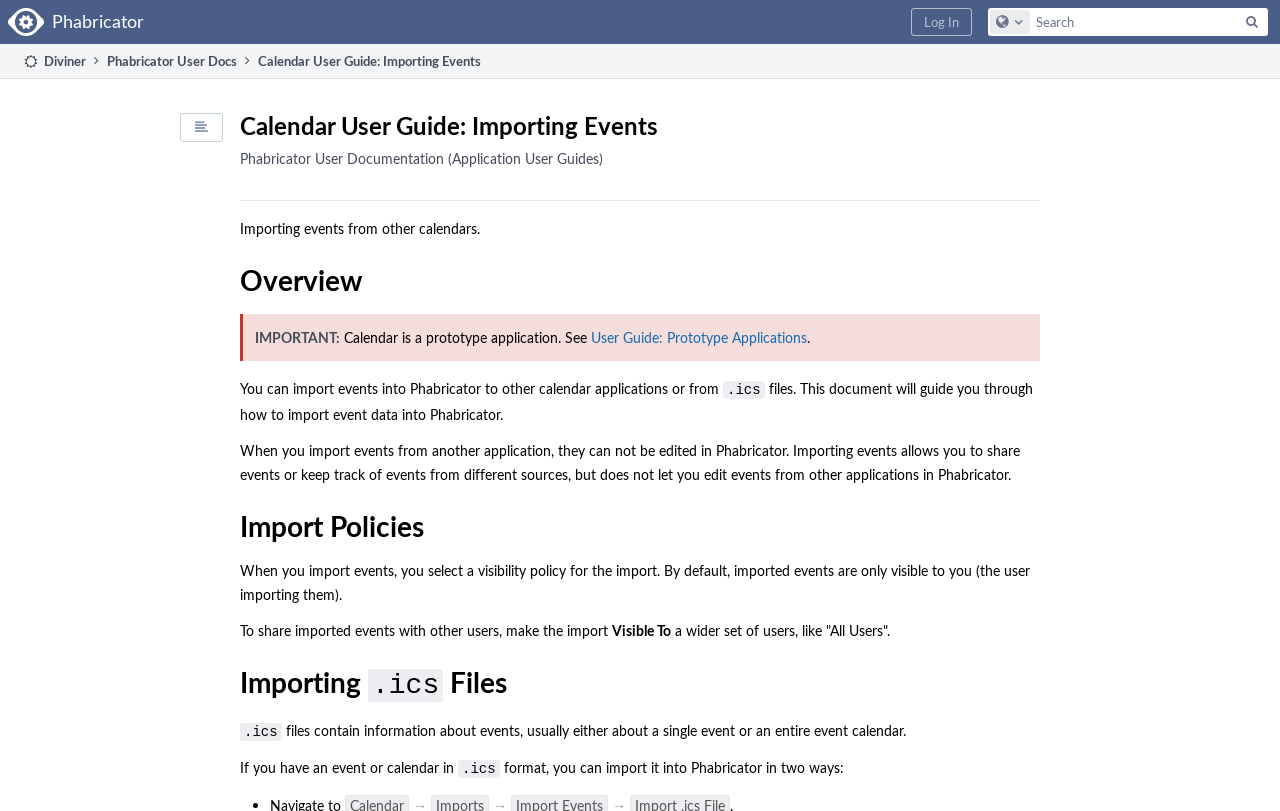Using the webpage screenshot, locate the HTML element that fits the following description and provide its bounding box: "User Guide: Prototype Applications".

[0.462, 0.404, 0.63, 0.427]